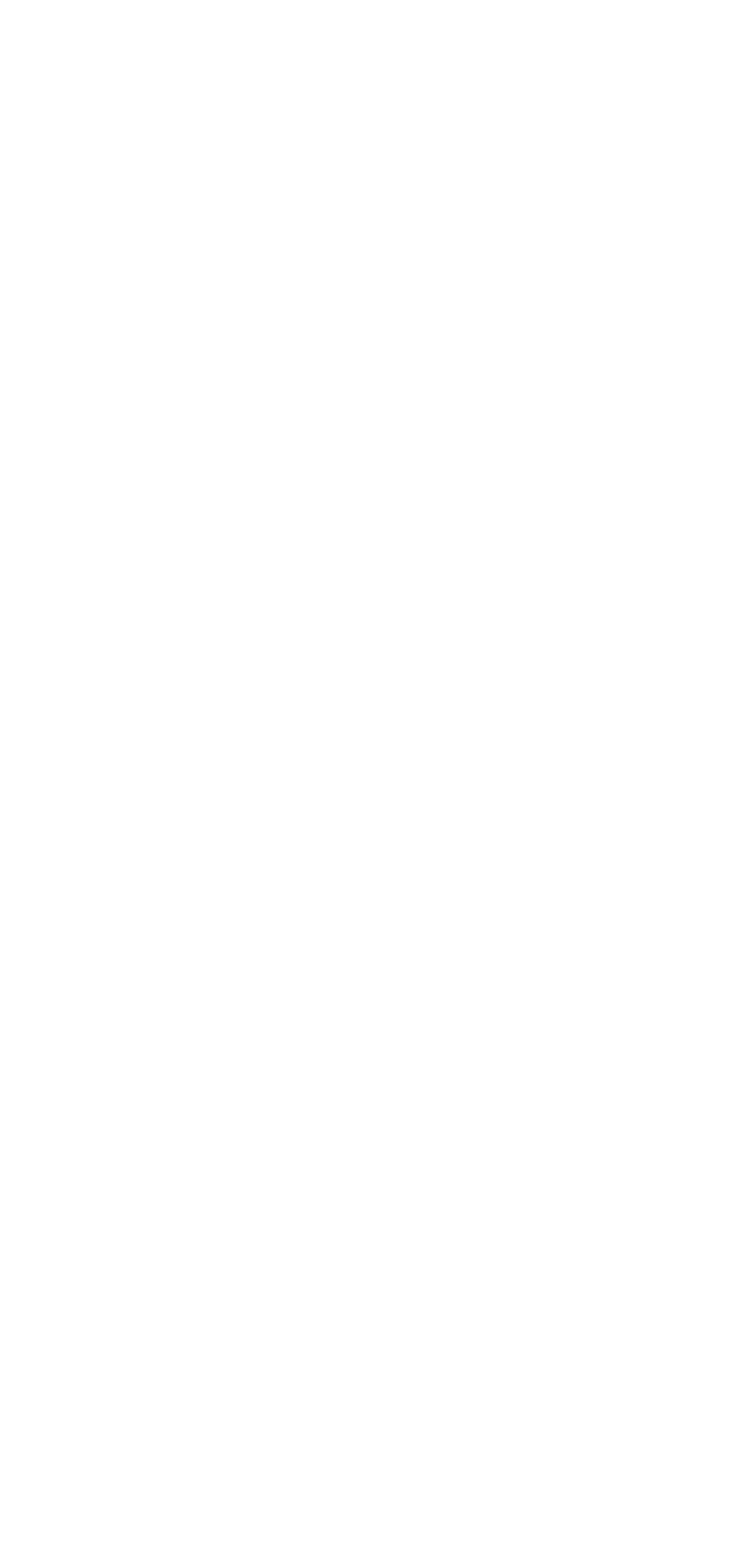Locate the bounding box coordinates of the element that needs to be clicked to carry out the instruction: "Keep me updated". The coordinates should be given as four float numbers ranging from 0 to 1, i.e., [left, top, right, bottom].

[0.038, 0.83, 0.962, 0.875]